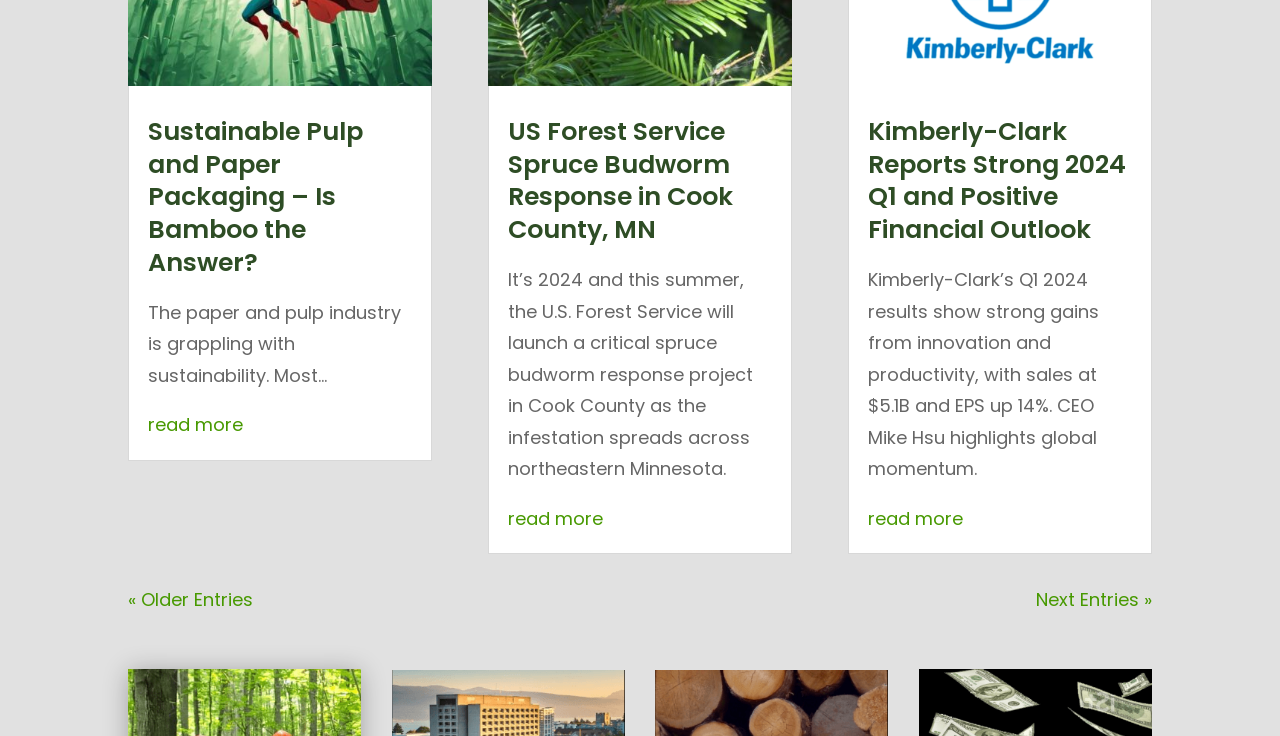Please examine the image and provide a detailed answer to the question: What is the name of the company mentioned in the third article?

The third article's heading is 'Kimberly-Clark Reports Strong 2024 Q1 and Positive Financial Outlook', which mentions the company name Kimberly-Clark.